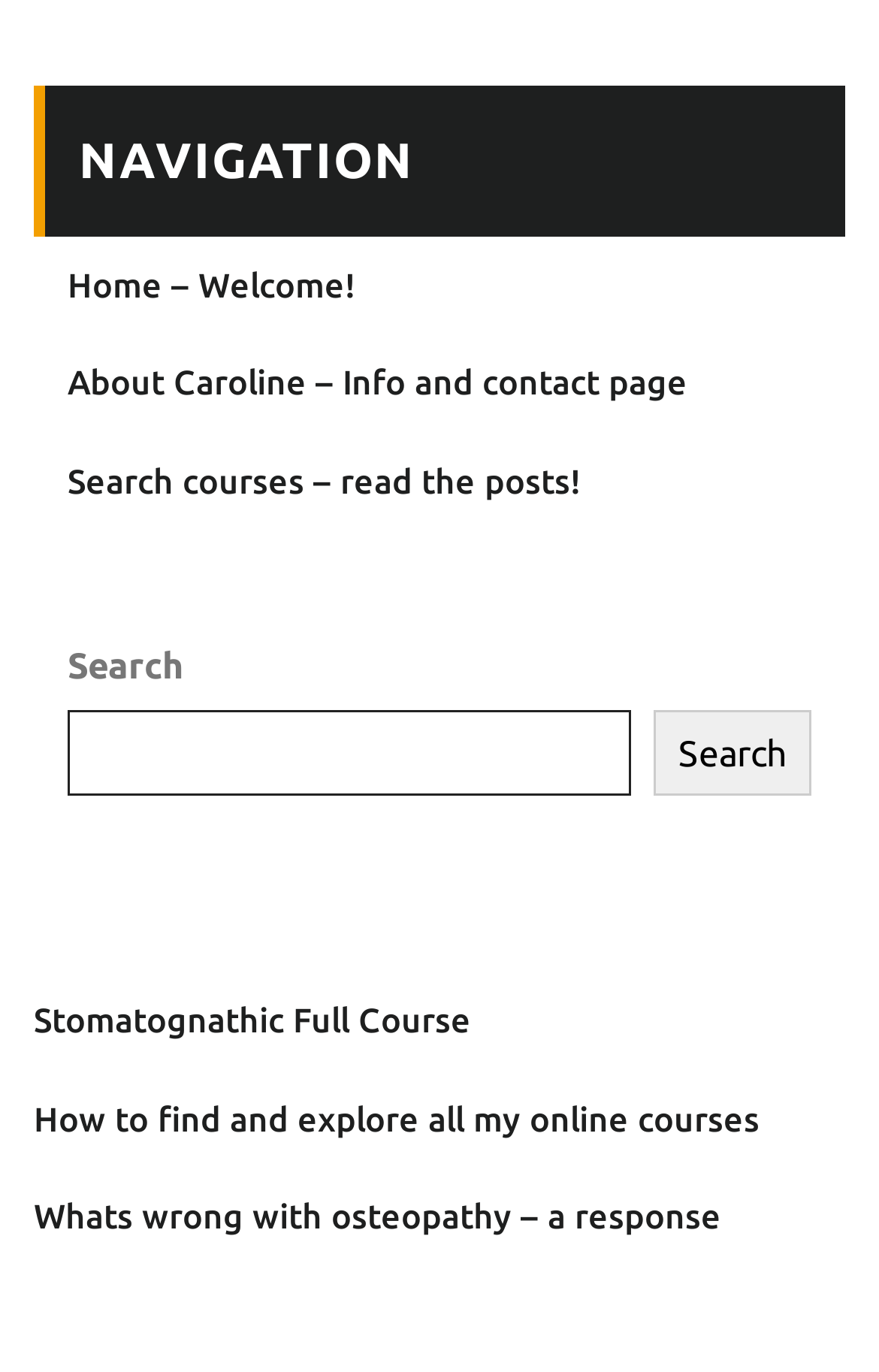Refer to the image and provide an in-depth answer to the question:
What is the purpose of the search box?

The search box is accompanied by a button labeled 'Search' and is placed below the navigation links, including 'Search courses – read the posts!'. This suggests that the search box is intended for searching courses.